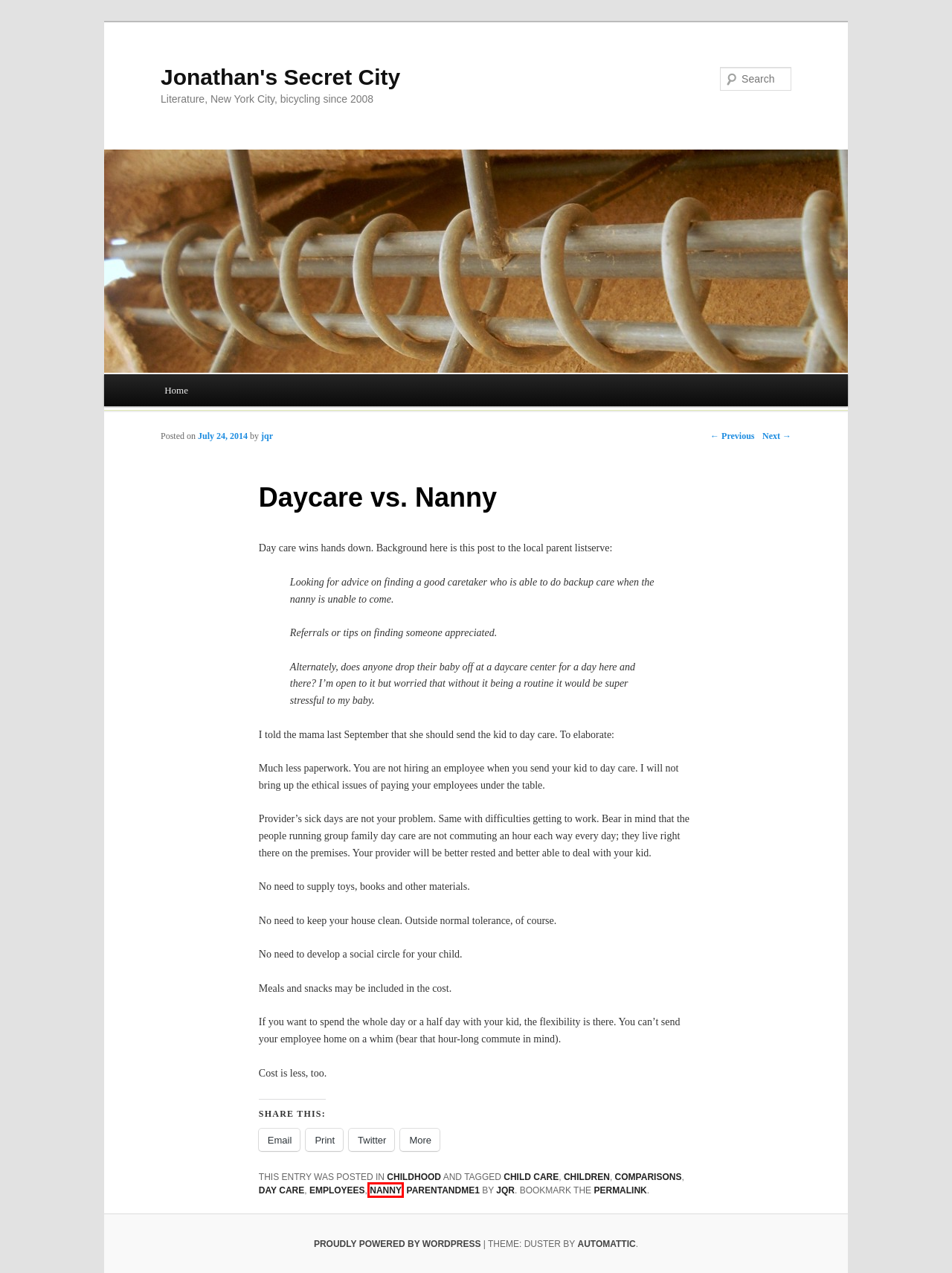You have a screenshot of a webpage with a red bounding box around a UI element. Determine which webpage description best matches the new webpage that results from clicking the element in the bounding box. Here are the candidates:
A. Automattic – Making the web a better place
B. comparisons | Jonathan's Secret City
C. nanny | Jonathan's Secret City
D. children | Jonathan's Secret City
E. Streetsblog Comments Worth Saving | Jonathan's Secret City
F. Blog Tool, Publishing Platform, and CMS – WordPress.org
G. parentandme1 | Jonathan's Secret City
H. Jonathan's Secret City | Literature, New York City, bicycling since 2008

C